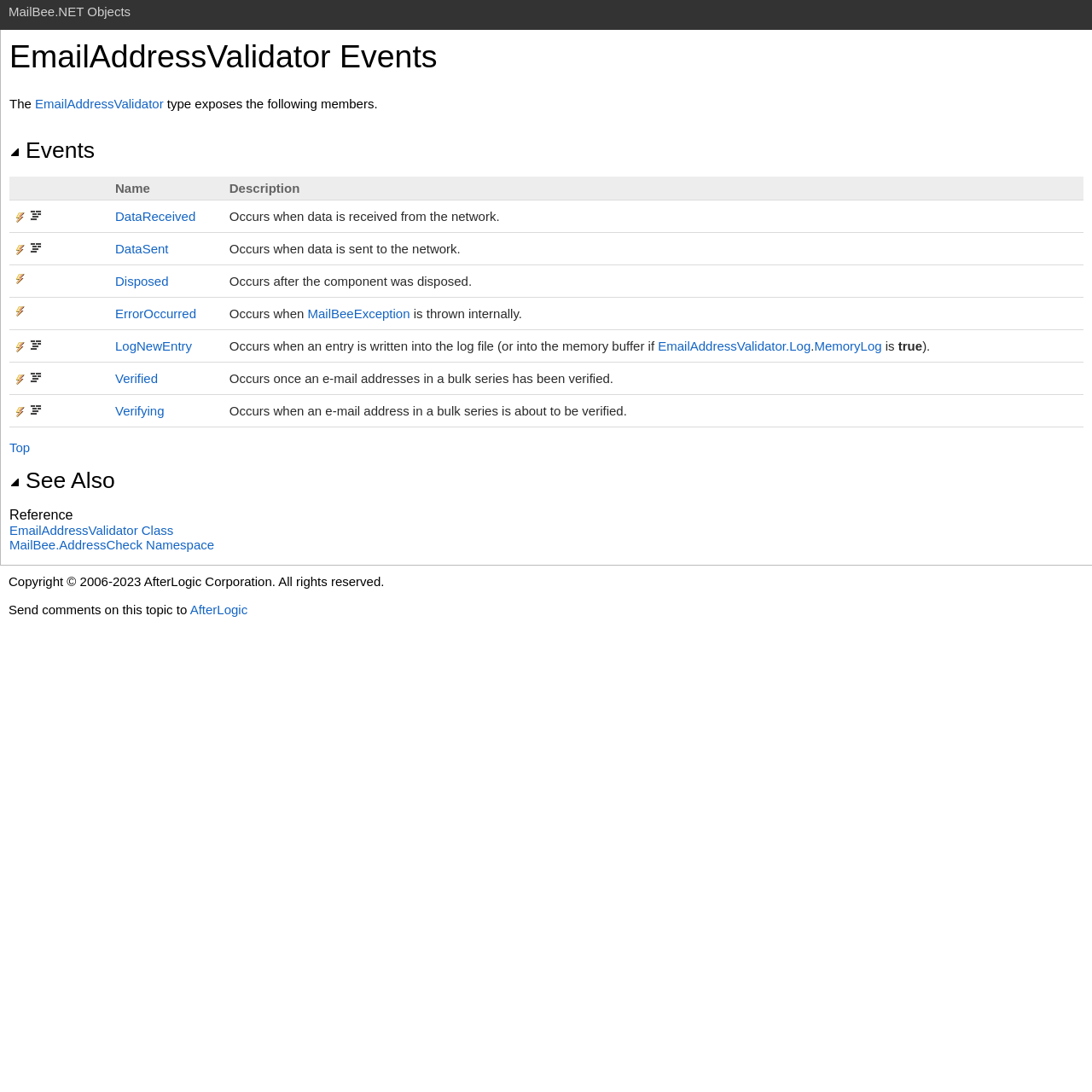Kindly provide the bounding box coordinates of the section you need to click on to fulfill the given instruction: "Click on the 'DataReceived' event".

[0.099, 0.183, 0.204, 0.213]